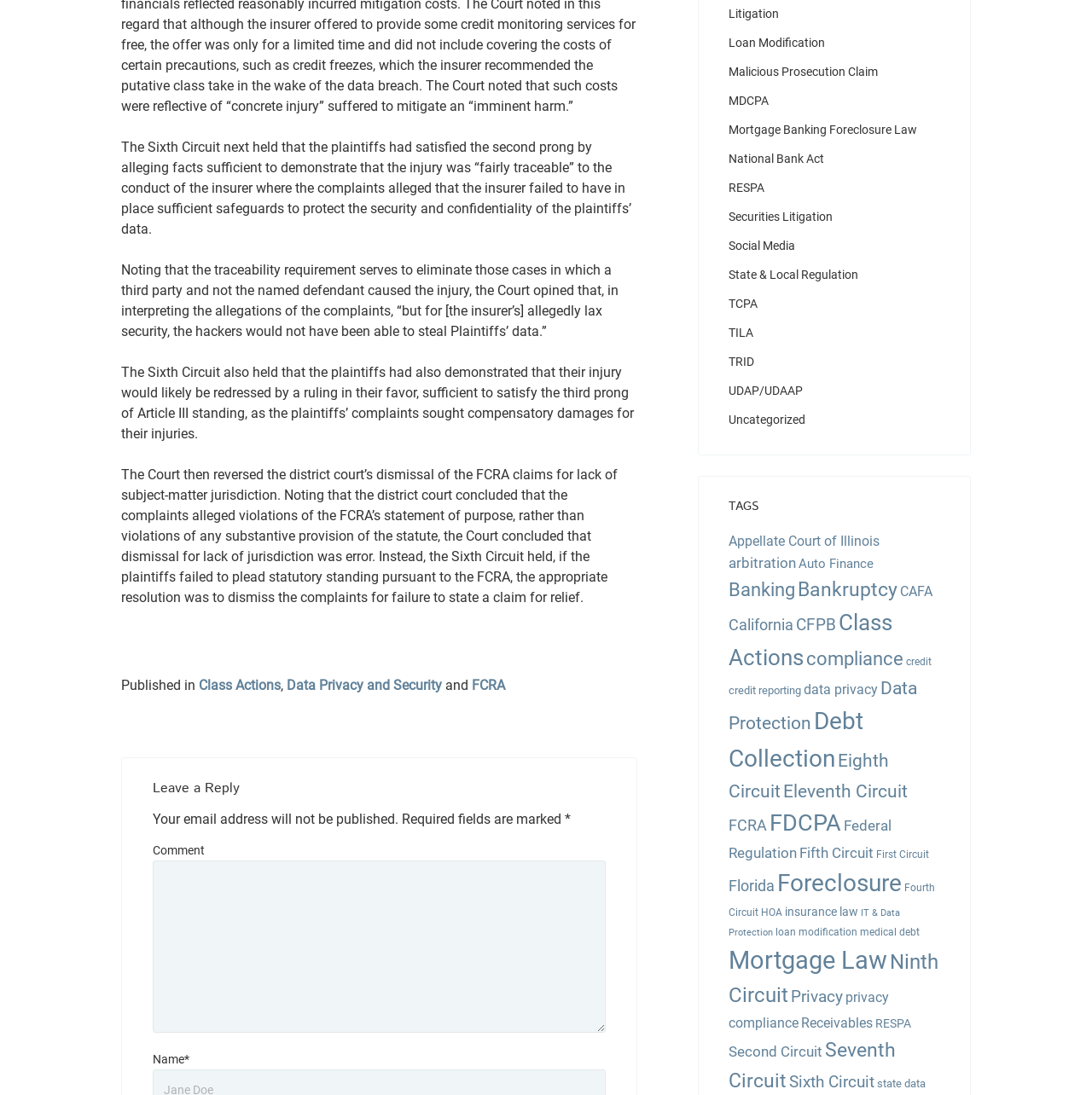Please determine the bounding box of the UI element that matches this description: title="Printer Friendly, PDF & Email". The coordinates should be given as (top-left x, top-left y, bottom-right x, bottom-right y), with all values between 0 and 1.

[0.111, 0.54, 0.199, 0.555]